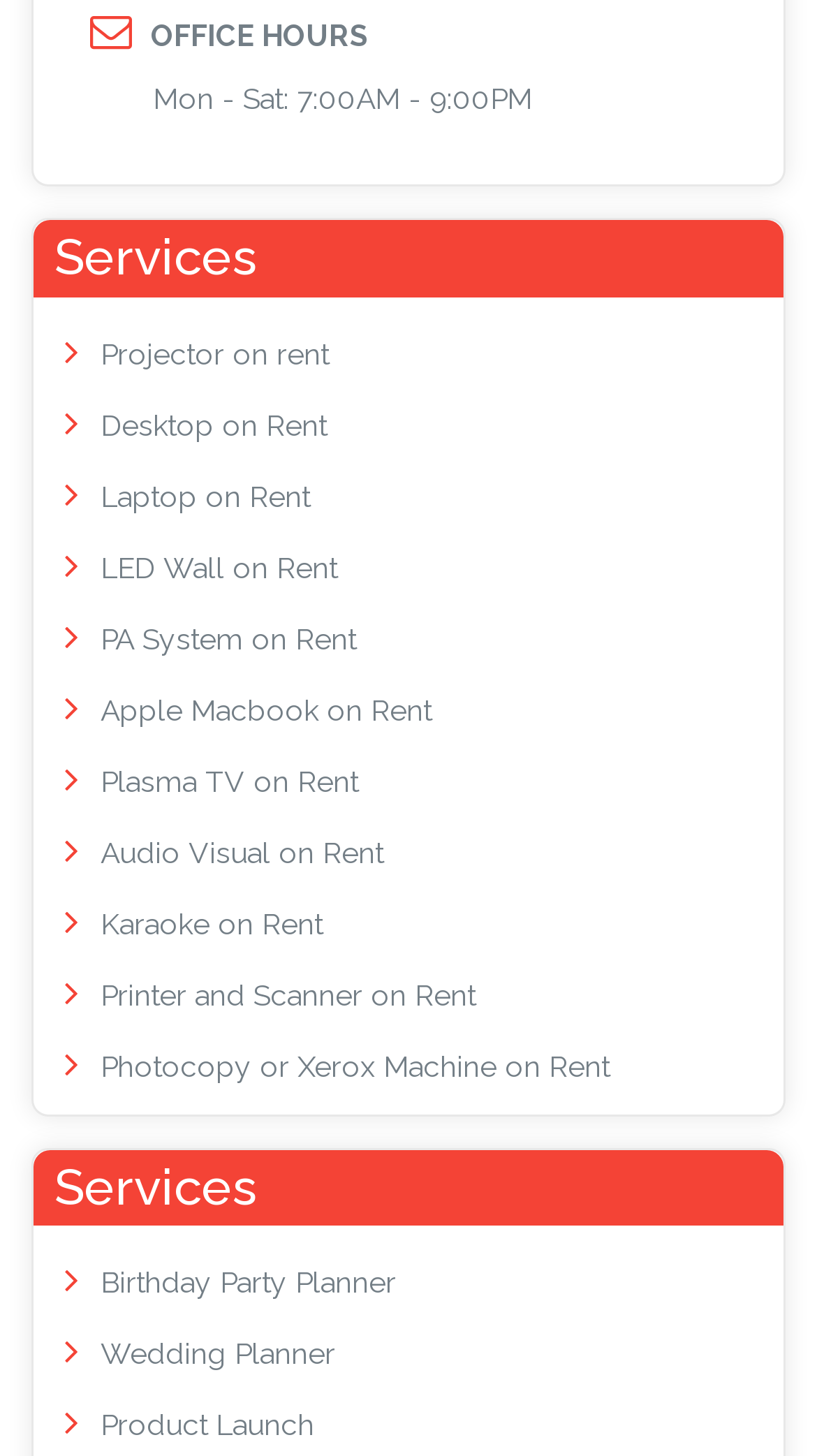Please determine the bounding box coordinates of the area that needs to be clicked to complete this task: 'Rent a plasma TV'. The coordinates must be four float numbers between 0 and 1, formatted as [left, top, right, bottom].

[0.123, 0.525, 0.438, 0.548]